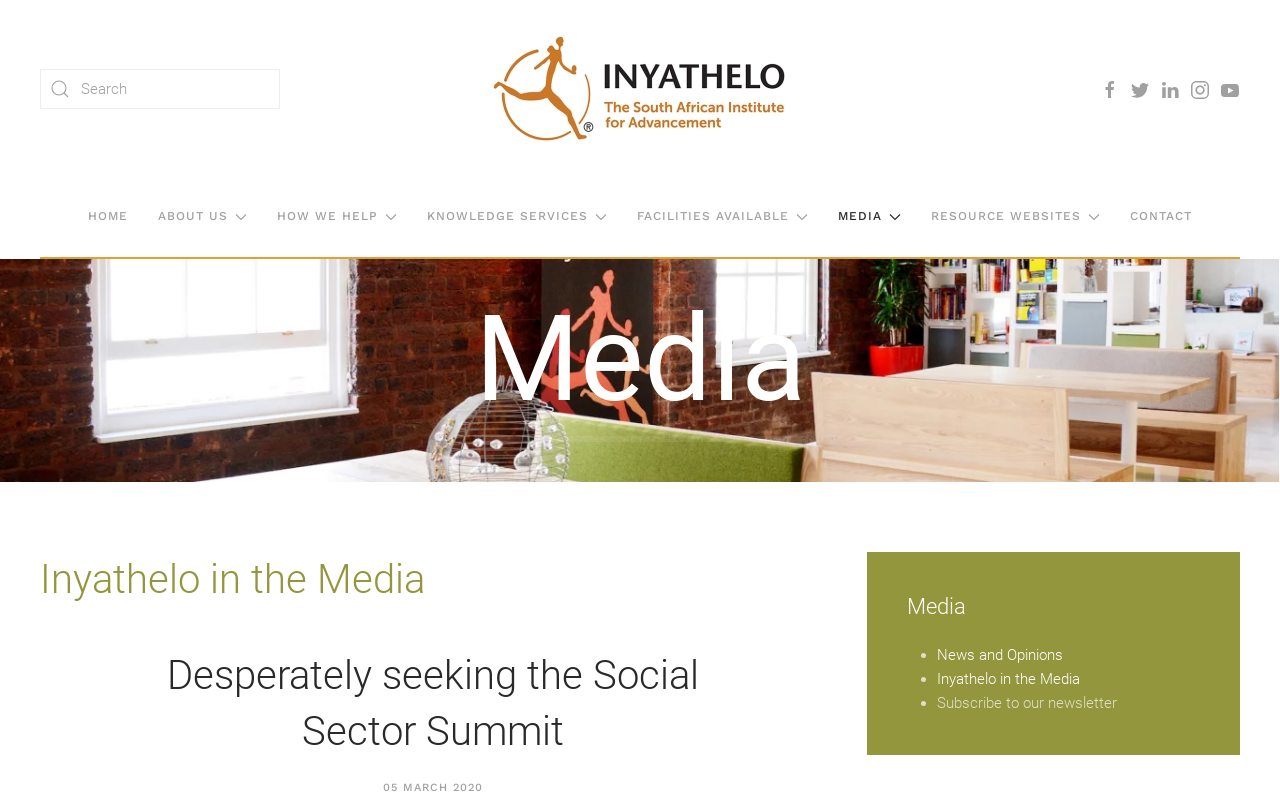Determine the bounding box coordinates of the clickable element to complete this instruction: "Search for something". Provide the coordinates in the format of four float numbers between 0 and 1, [left, top, right, bottom].

[0.031, 0.085, 0.219, 0.134]